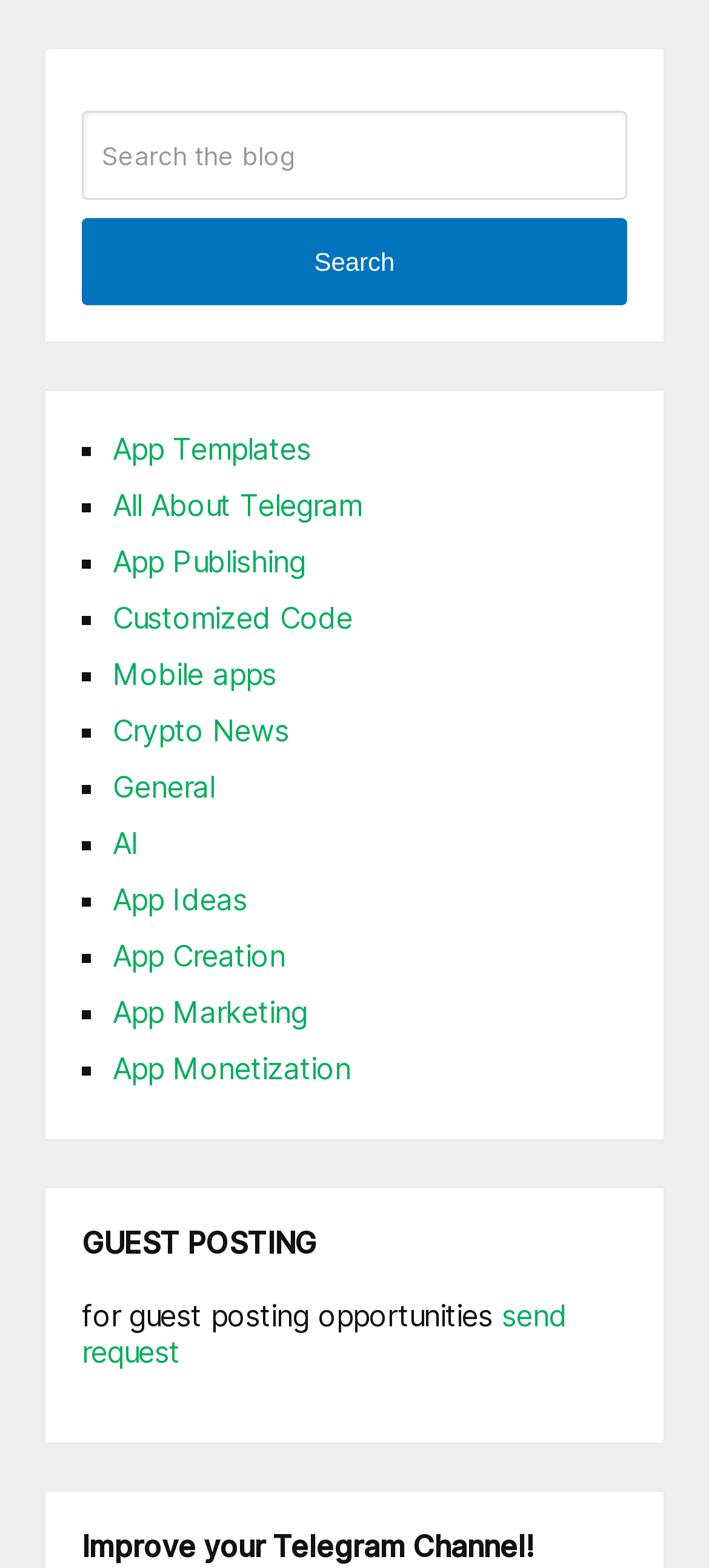What is the topic of the last link in the list?
Give a single word or phrase as your answer by examining the image.

App Monetization